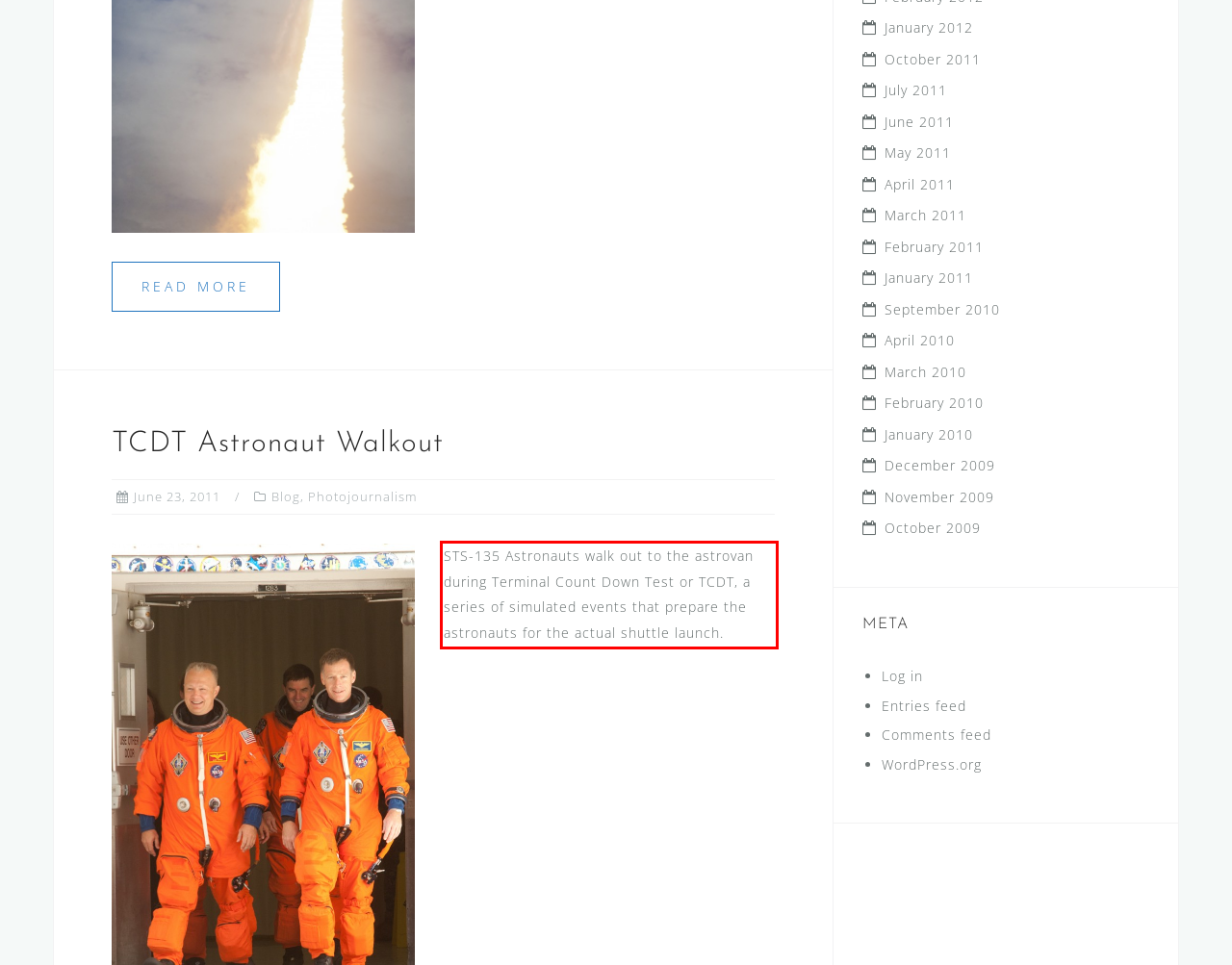Given a webpage screenshot, identify the text inside the red bounding box using OCR and extract it.

STS-135 Astronauts walk out to the astrovan during Terminal Count Down Test or TCDT, a series of simulated events that prepare the astronauts for the actual shuttle launch.